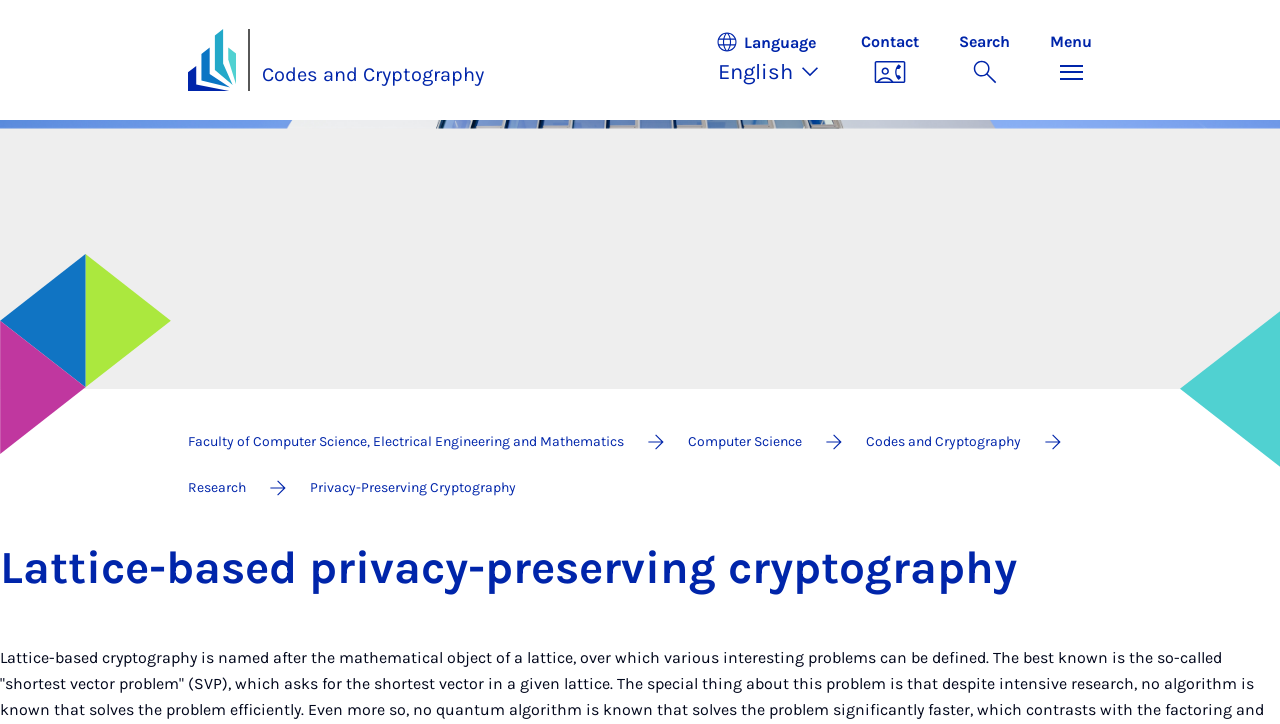Determine the bounding box coordinates of the clickable region to execute the instruction: "Click the university logo". The coordinates should be four float numbers between 0 and 1, denoted as [left, top, right, bottom].

[0.147, 0.04, 0.184, 0.126]